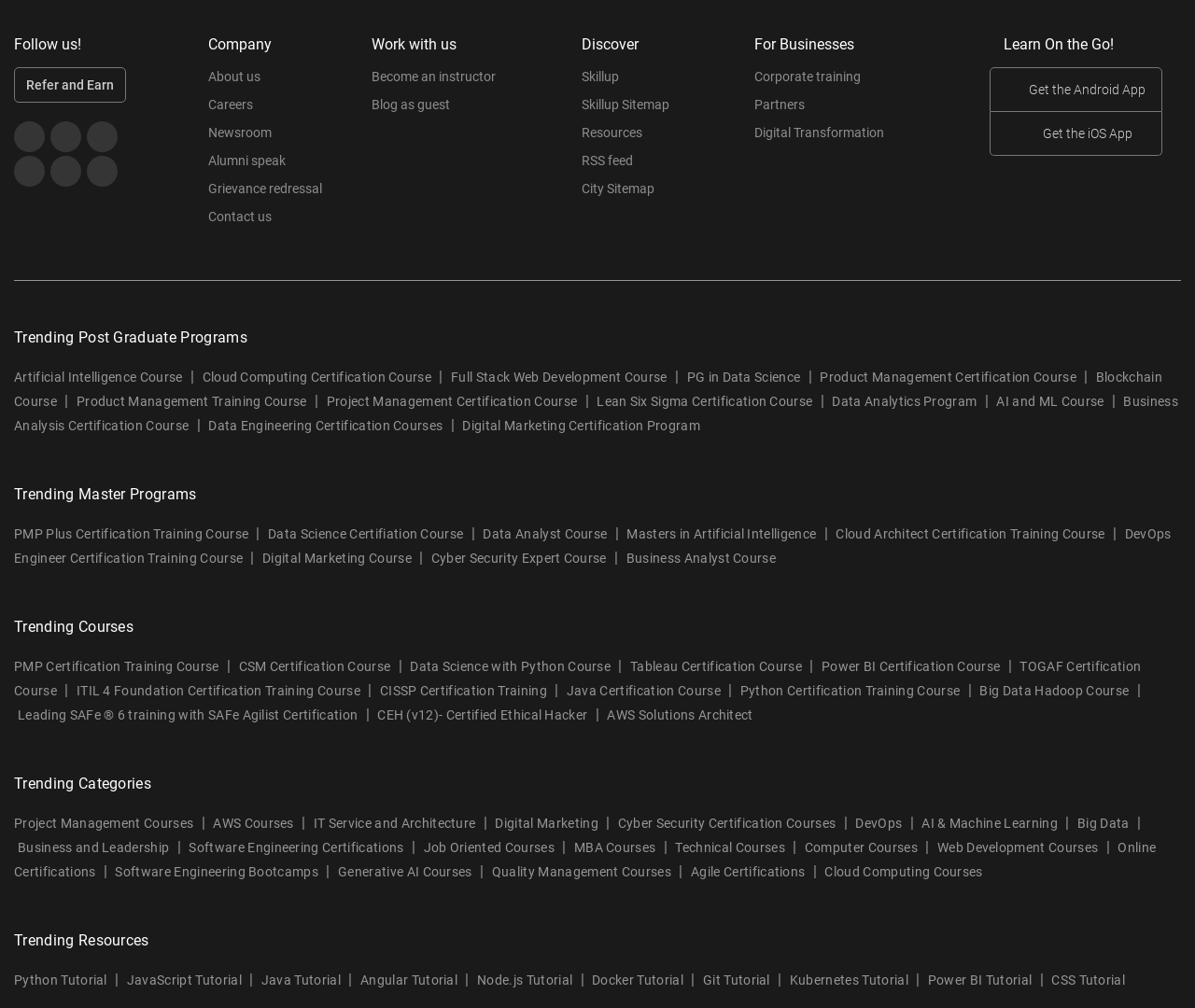Highlight the bounding box coordinates of the element you need to click to perform the following instruction: "Learn about the company."

[0.174, 0.066, 0.218, 0.094]